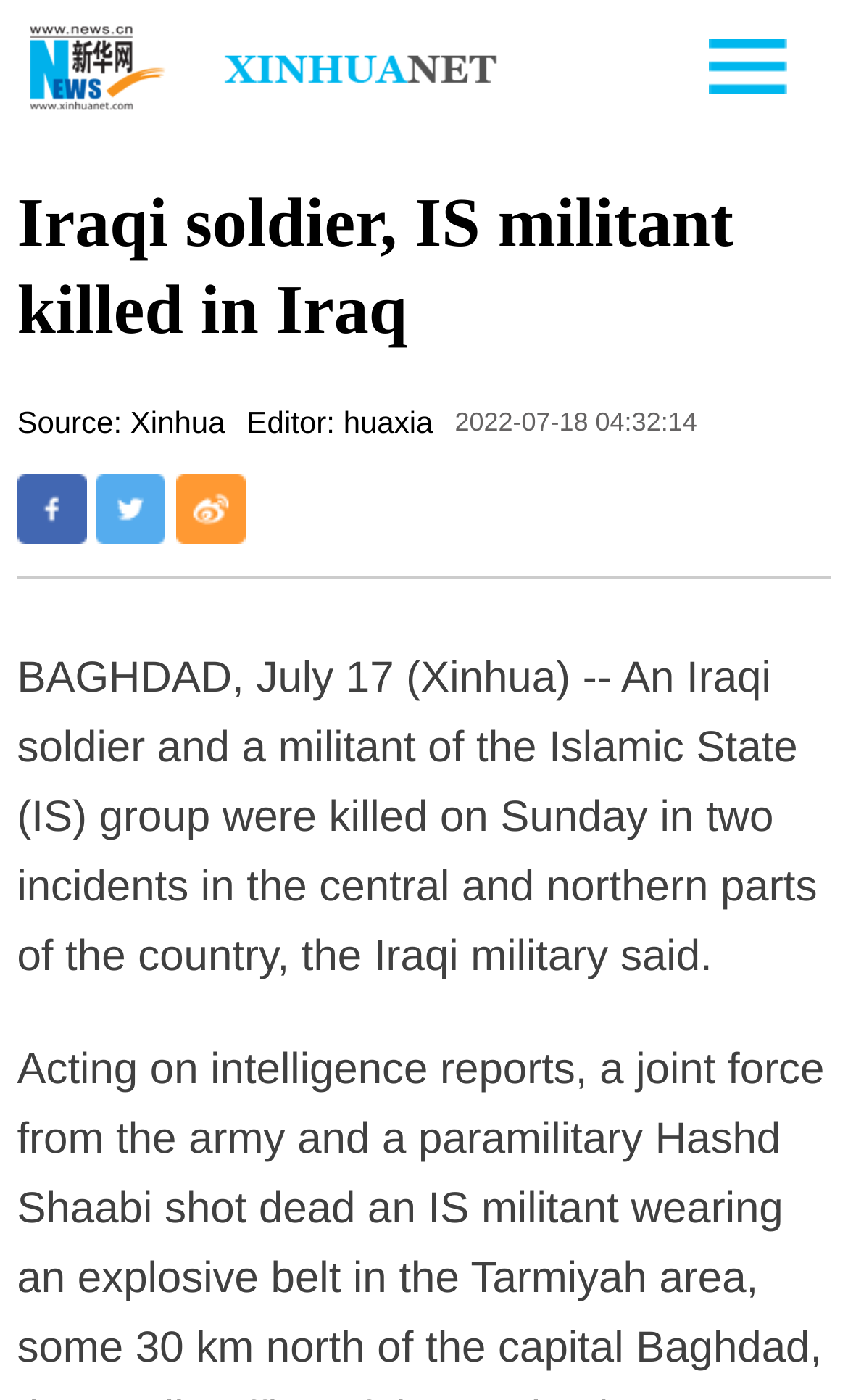What is the source of the news article?
Answer the question with a single word or phrase by looking at the picture.

Xinhua